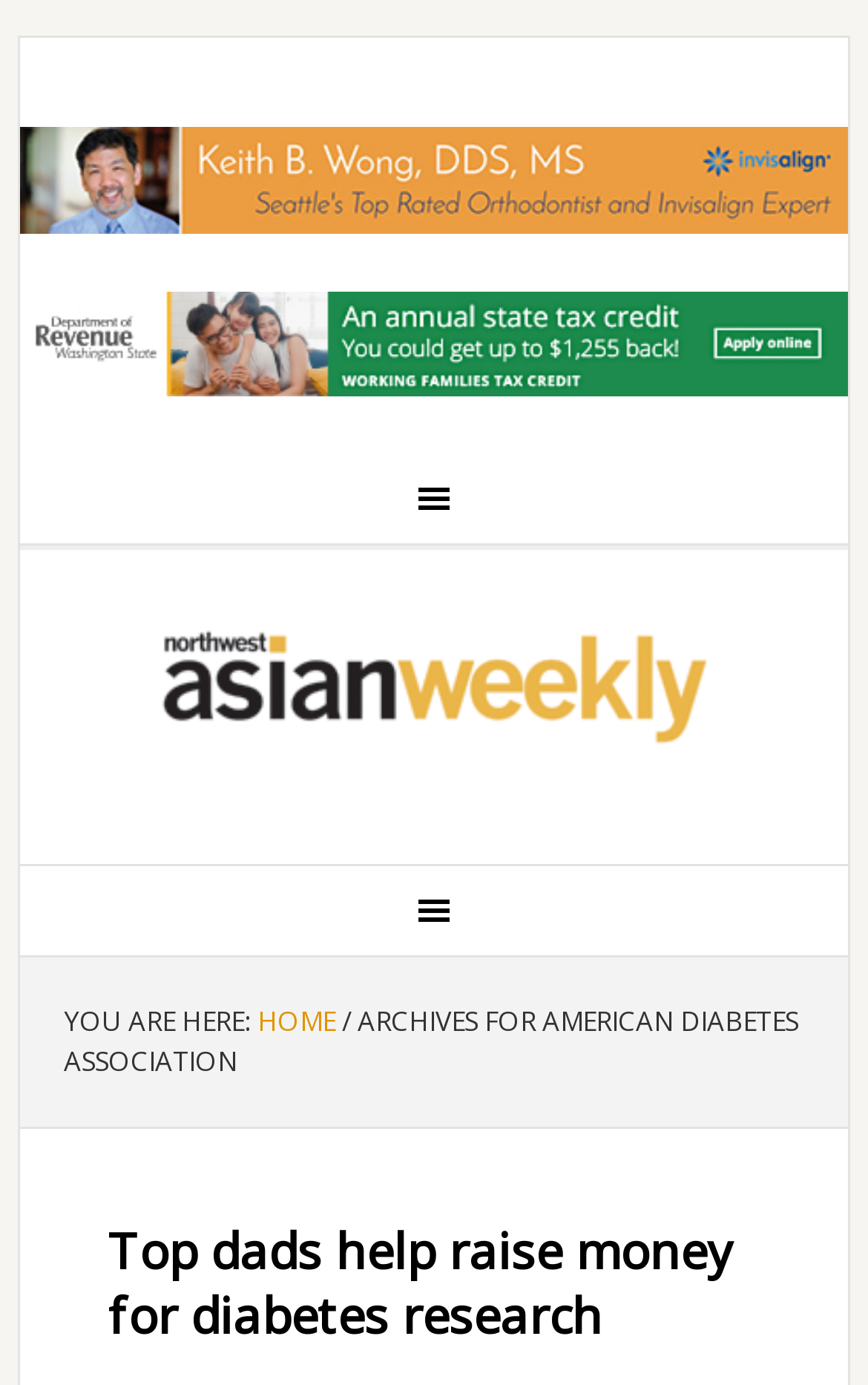Determine the bounding box for the UI element as described: "Home". The coordinates should be represented as four float numbers between 0 and 1, formatted as [left, top, right, bottom].

[0.297, 0.724, 0.387, 0.752]